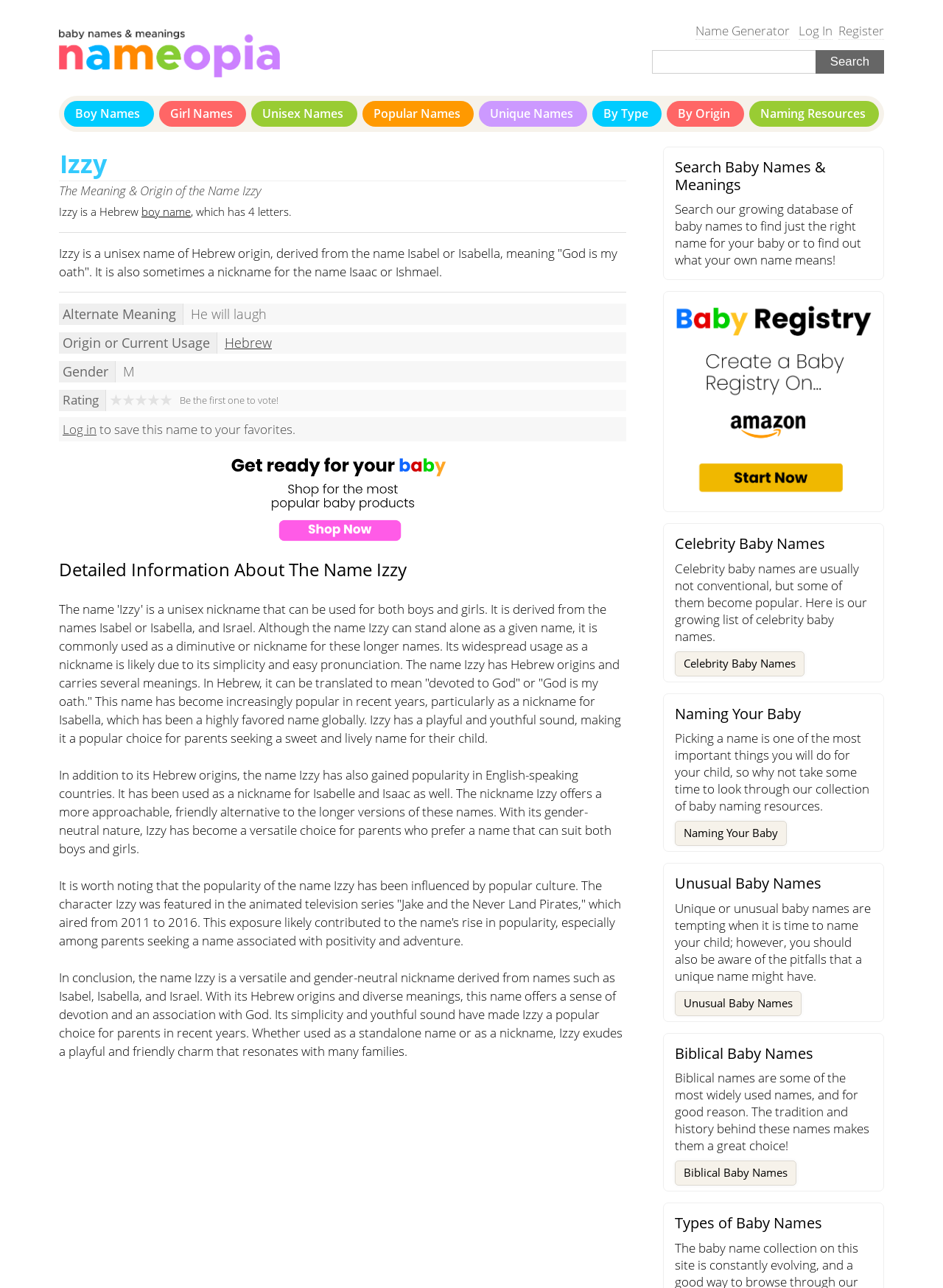Is the name Izzy a unisex name?
Using the image as a reference, answer the question with a short word or phrase.

Yes